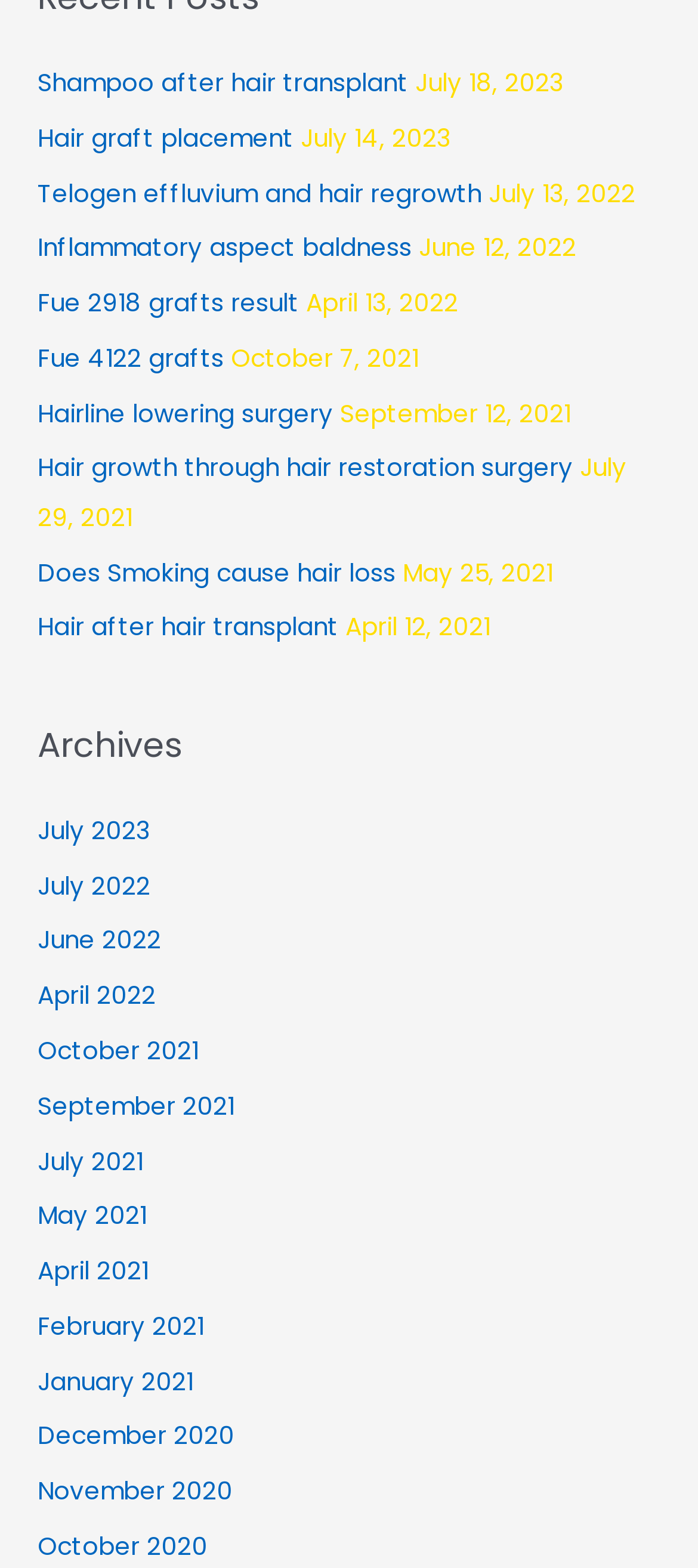What is the topic of the post on April 13, 2022?
From the screenshot, provide a brief answer in one word or phrase.

Fue 2918 grafts result